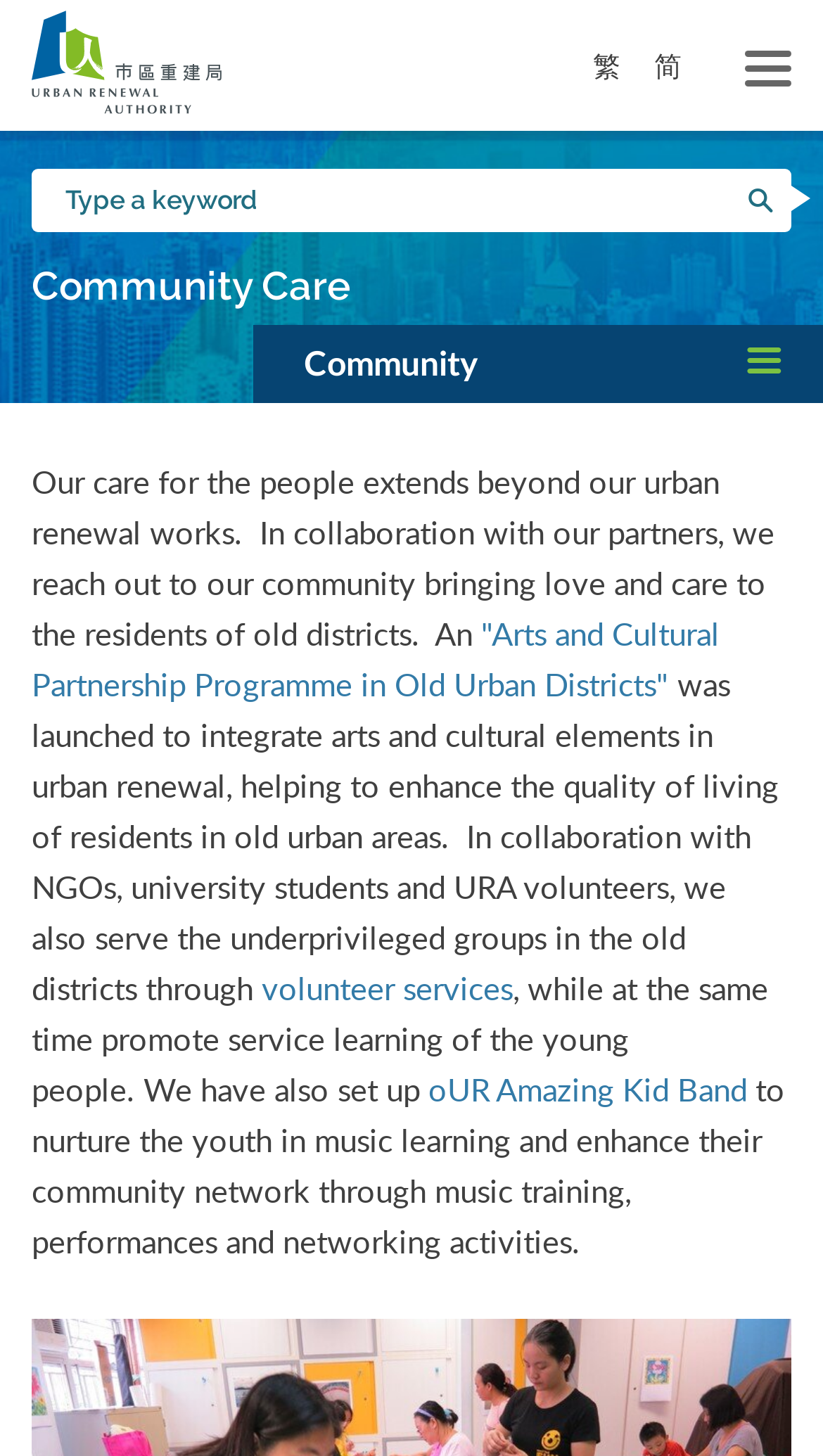Deliver a detailed narrative of the webpage's visual and textual elements.

The webpage is about Community Care, a program under the Urban Renewal Authority (URA). At the top left, there is a link to the URA website, accompanied by an image of the URA logo. On the top right, there are three links: "繁" and "简" for language options, and a button to open a menu.

Below the top section, there is a search bar with a placeholder text "Type a keyword" and a search button. The search bar is located at the top center of the page.

The main content of the page is divided into sections. The first section has a heading "Community Care" and a brief introduction to the program, which is about providing care to the community beyond urban renewal works. This section also includes a button labeled "Community" that has a dropdown menu.

The next section describes a program called "Arts and Cultural Partnership Programme in Old Urban Districts", which aims to integrate arts and cultural elements in urban renewal. This section includes links to more information about the program and volunteer services. There is also a mention of a program called "oUR Amazing Kid Band" that nurtures youth in music learning and community networking.

Throughout the page, there are several links to more information about the programs and services offered by the URA. The overall layout is organized, with clear headings and concise text, making it easy to navigate and understand the content.